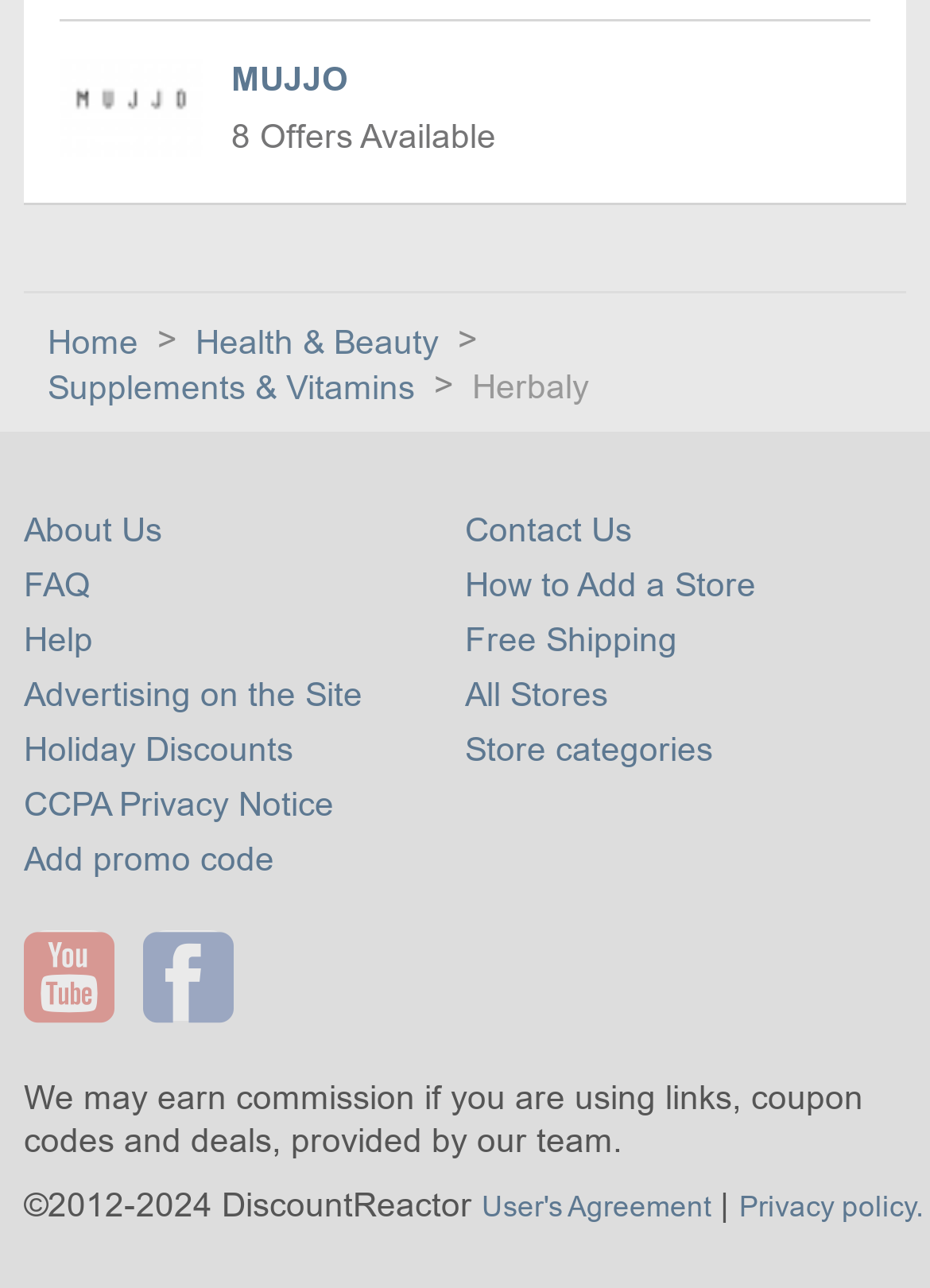Please identify the bounding box coordinates of the clickable element to fulfill the following instruction: "explore new heart". The coordinates should be four float numbers between 0 and 1, i.e., [left, top, right, bottom].

None